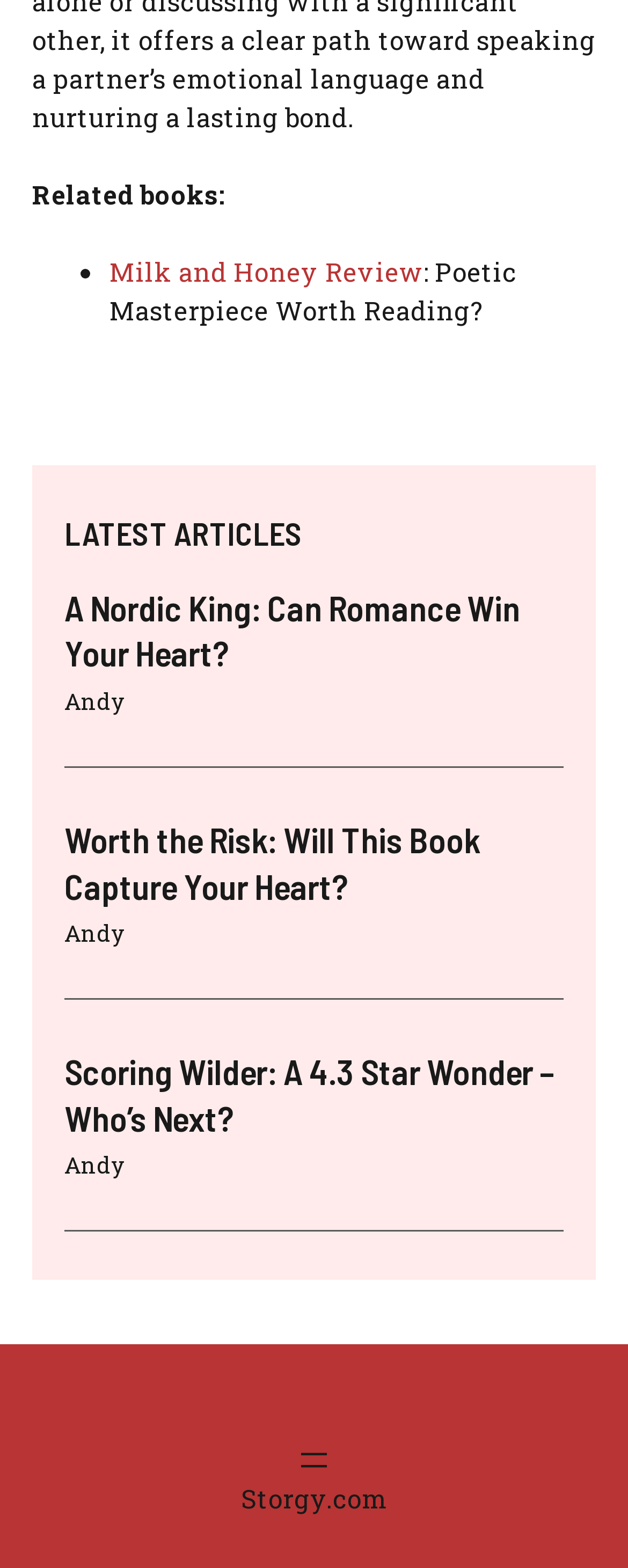Identify the bounding box coordinates for the element you need to click to achieve the following task: "Click on 'Milk and Honey Review'". The coordinates must be four float values ranging from 0 to 1, formatted as [left, top, right, bottom].

[0.174, 0.162, 0.674, 0.184]